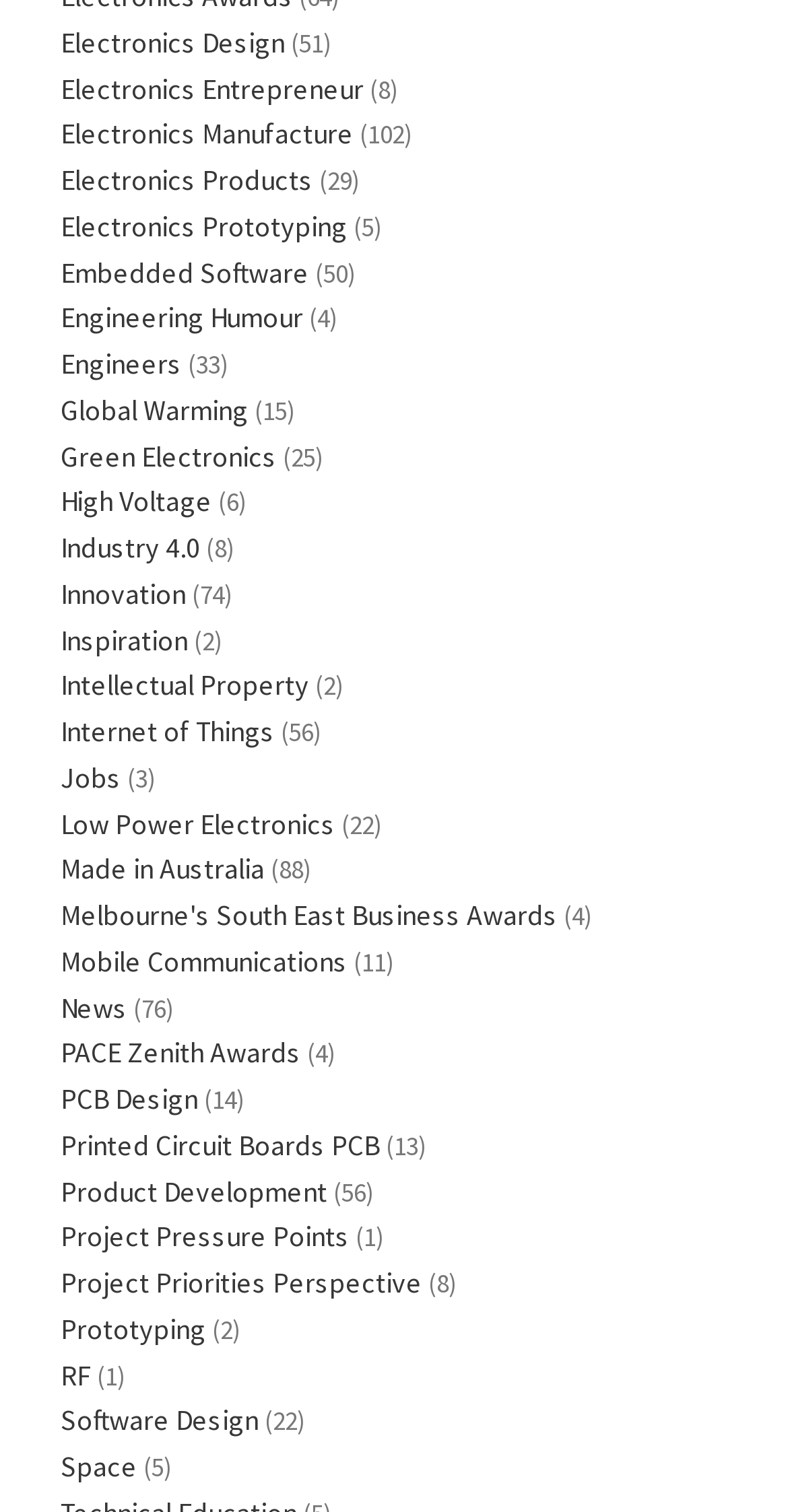Kindly determine the bounding box coordinates for the clickable area to achieve the given instruction: "Learn about Internet of Things".

[0.077, 0.472, 0.349, 0.496]